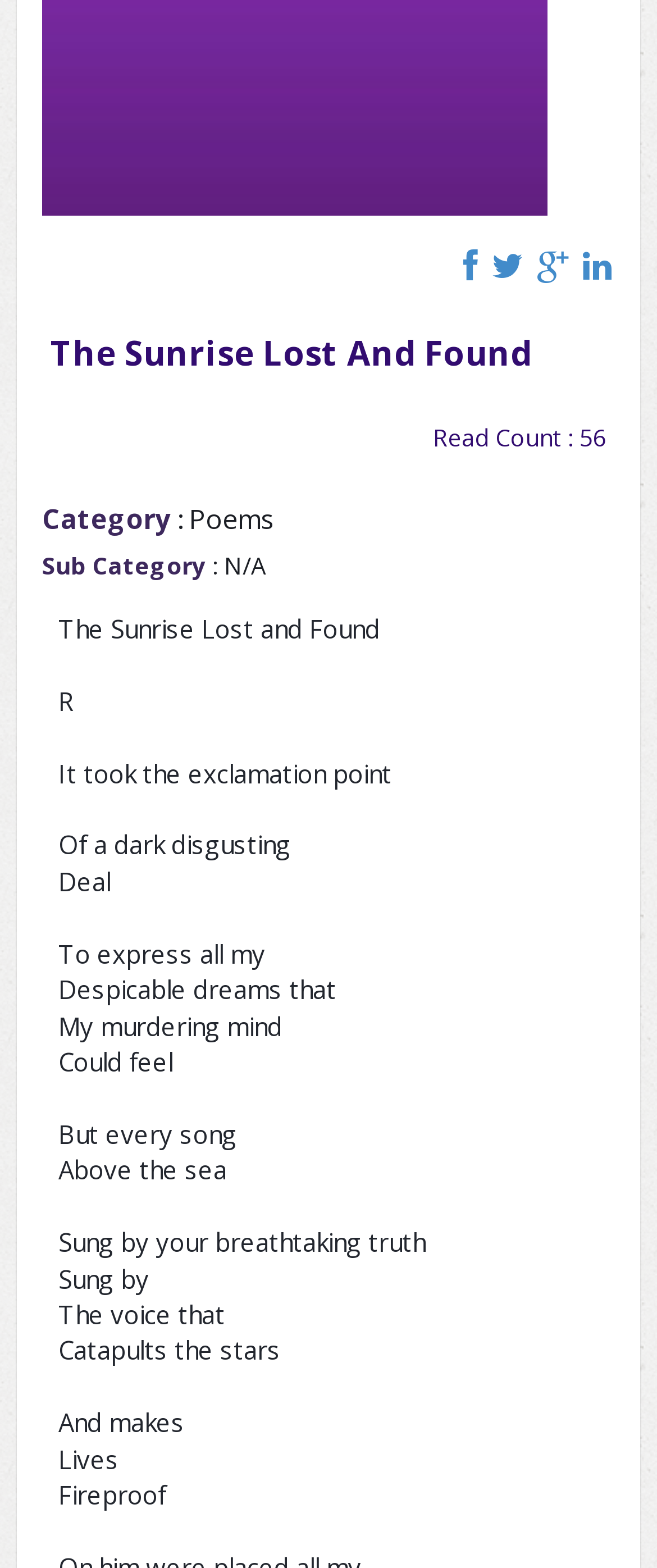Please determine the bounding box of the UI element that matches this description: title="Facebook share". The coordinates should be given as (top-left x, top-left y, bottom-right x, bottom-right y), with all values between 0 and 1.

[0.705, 0.16, 0.728, 0.182]